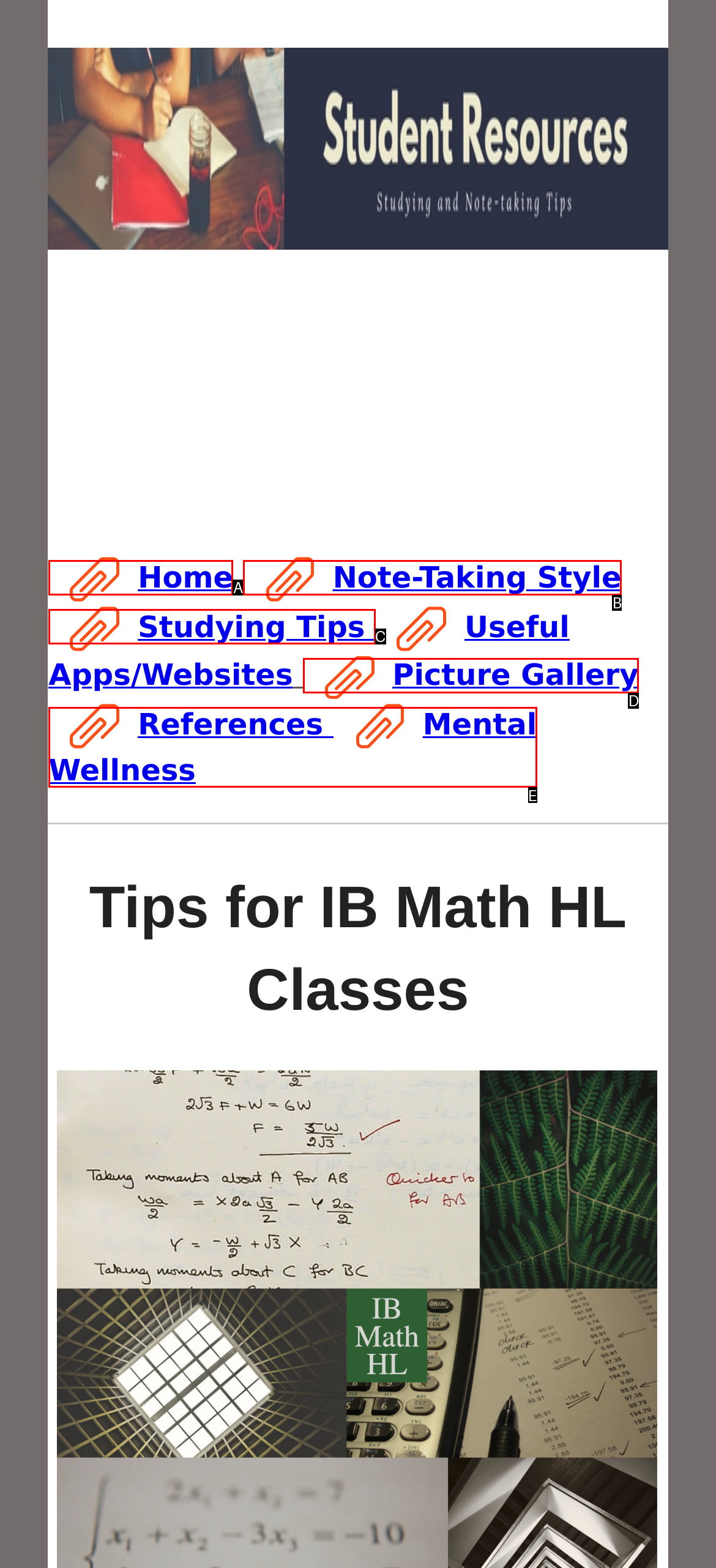Select the HTML element that fits the following description: Studying Tips
Provide the letter of the matching option.

C